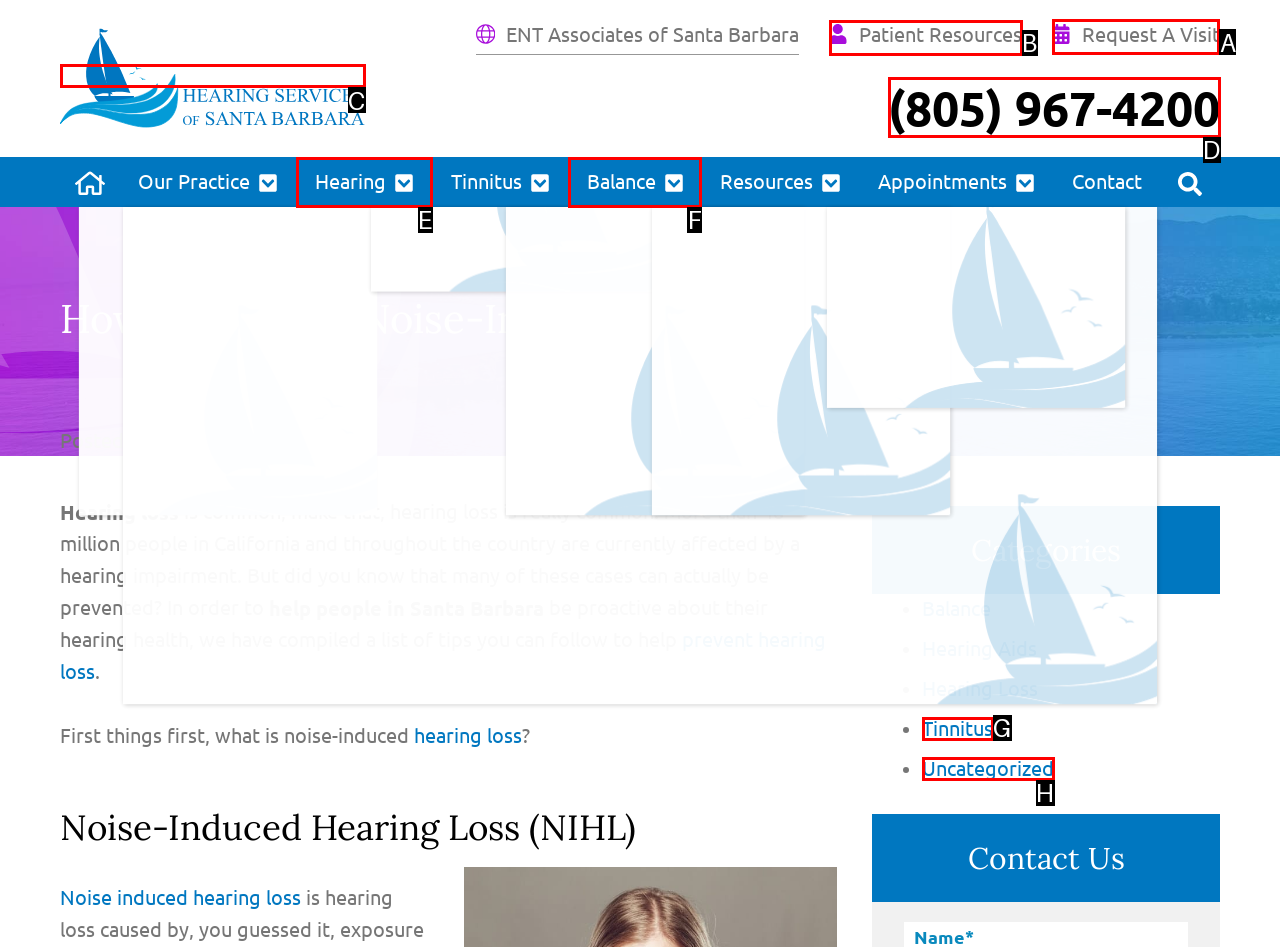For the task: Request a visit, specify the letter of the option that should be clicked. Answer with the letter only.

A